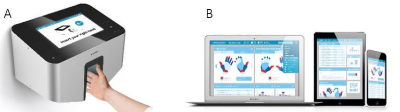Create a detailed narrative that captures the essence of the image.

**Figure 5: Semmelweis System Overview**

The image depicts two components of the Semmelweis System used for monitoring hand hygiene. 

- **A:** This showcases the **Semmelweis Scanner**, a device designed for recording and analyzing hand hygiene behaviors. The scanner has a touchscreen interface that guides users through the process, ensuring accurate data capture.

- **B:** The second part illustrates the **Reporting System**, which is demonstrated on multiple digital devices, including a laptop, tablet, and smartphone. This system provides real-time analytics and statistics related to hand hygiene compliance, allowing for continuous monitoring and improvement of hygiene practices within healthcare environments. 

This dual approach emphasizes the integration of technology in enhancing hand hygiene protocols and accountability among staff.